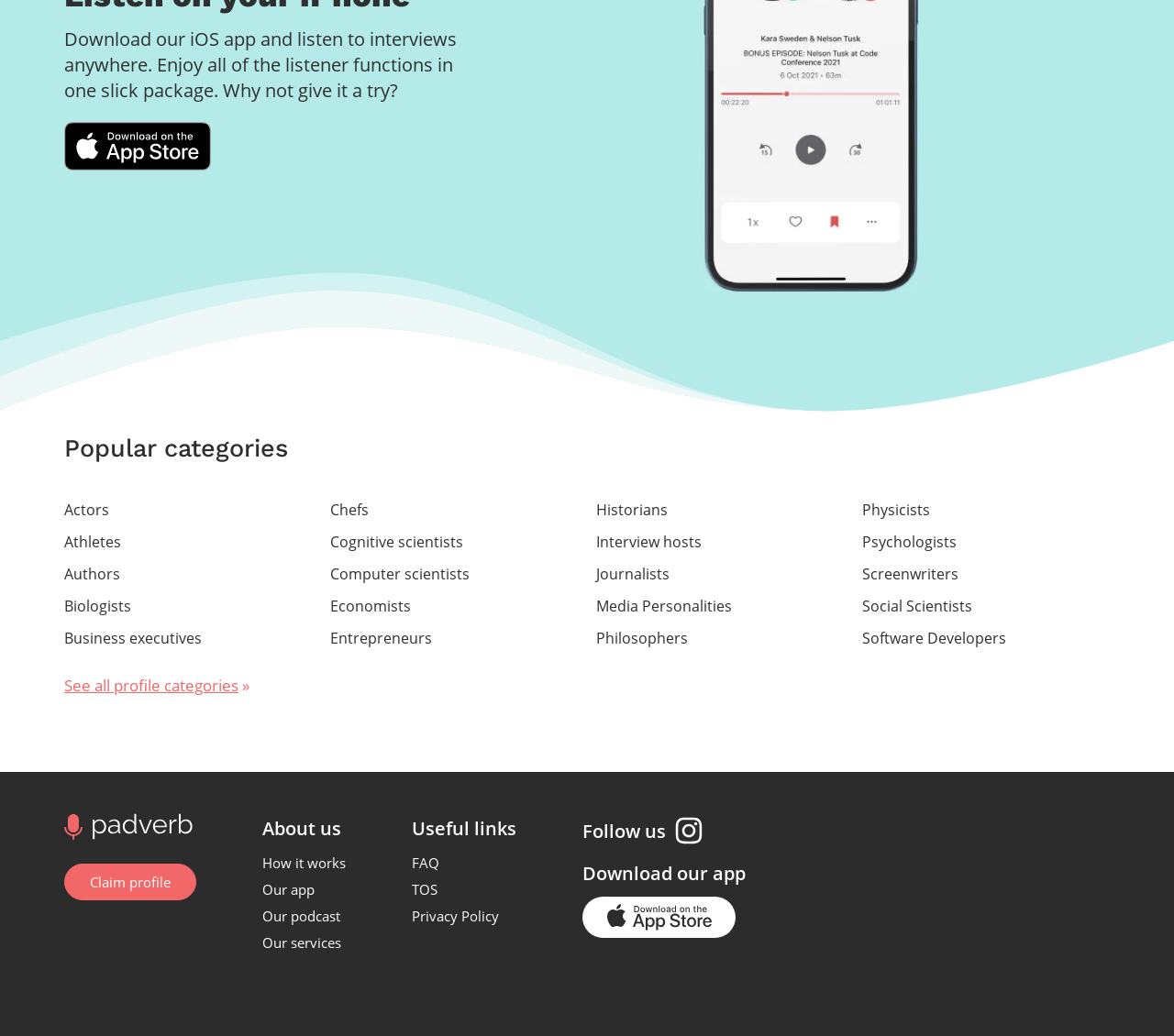Given the description "aria-label="Go to home page"", determine the bounding box of the corresponding UI element.

[0.05, 0.781, 0.165, 0.812]